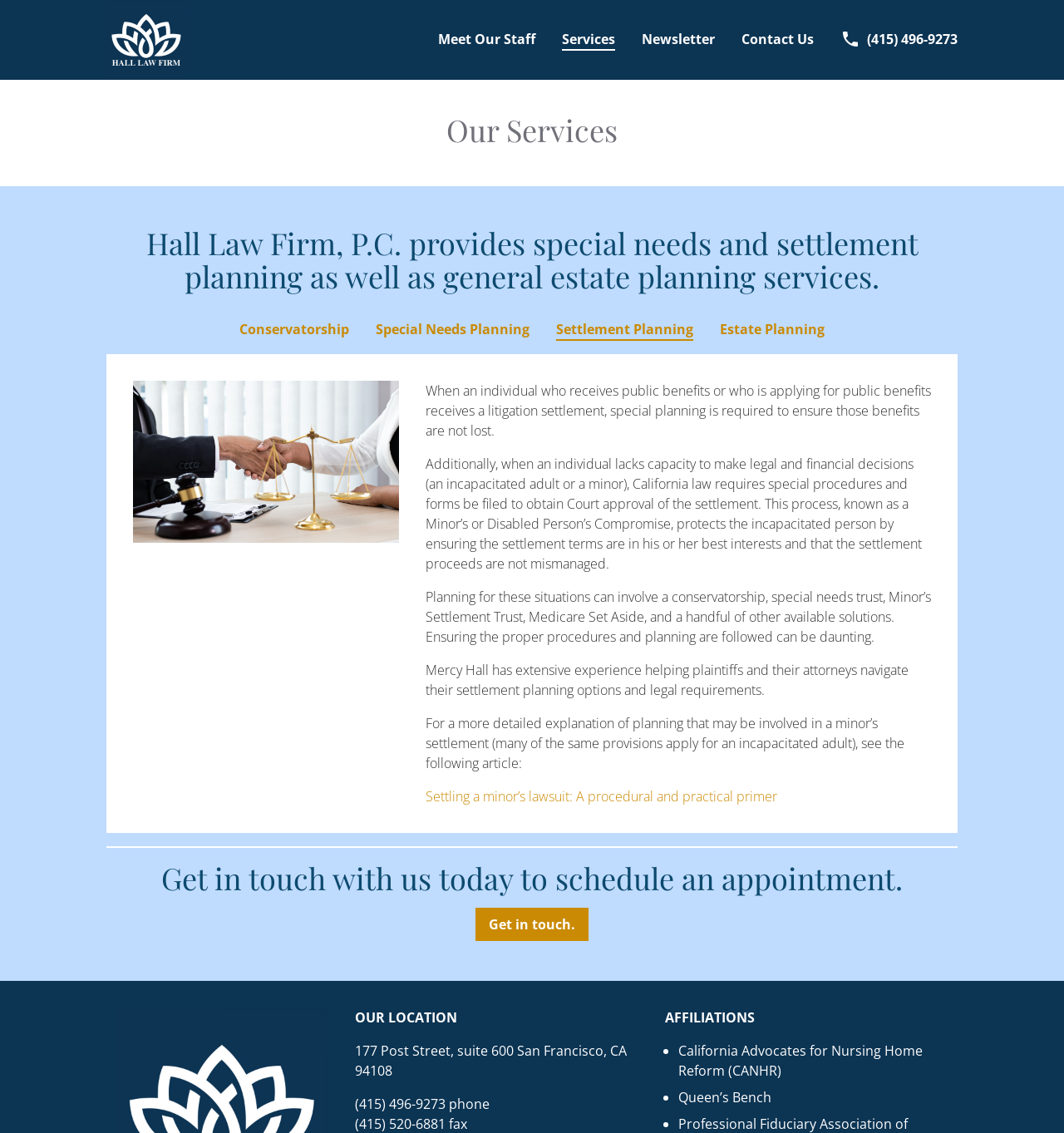What is the address of the law firm?
Using the screenshot, give a one-word or short phrase answer.

177 Post Street, suite 600 San Francisco, CA 94108